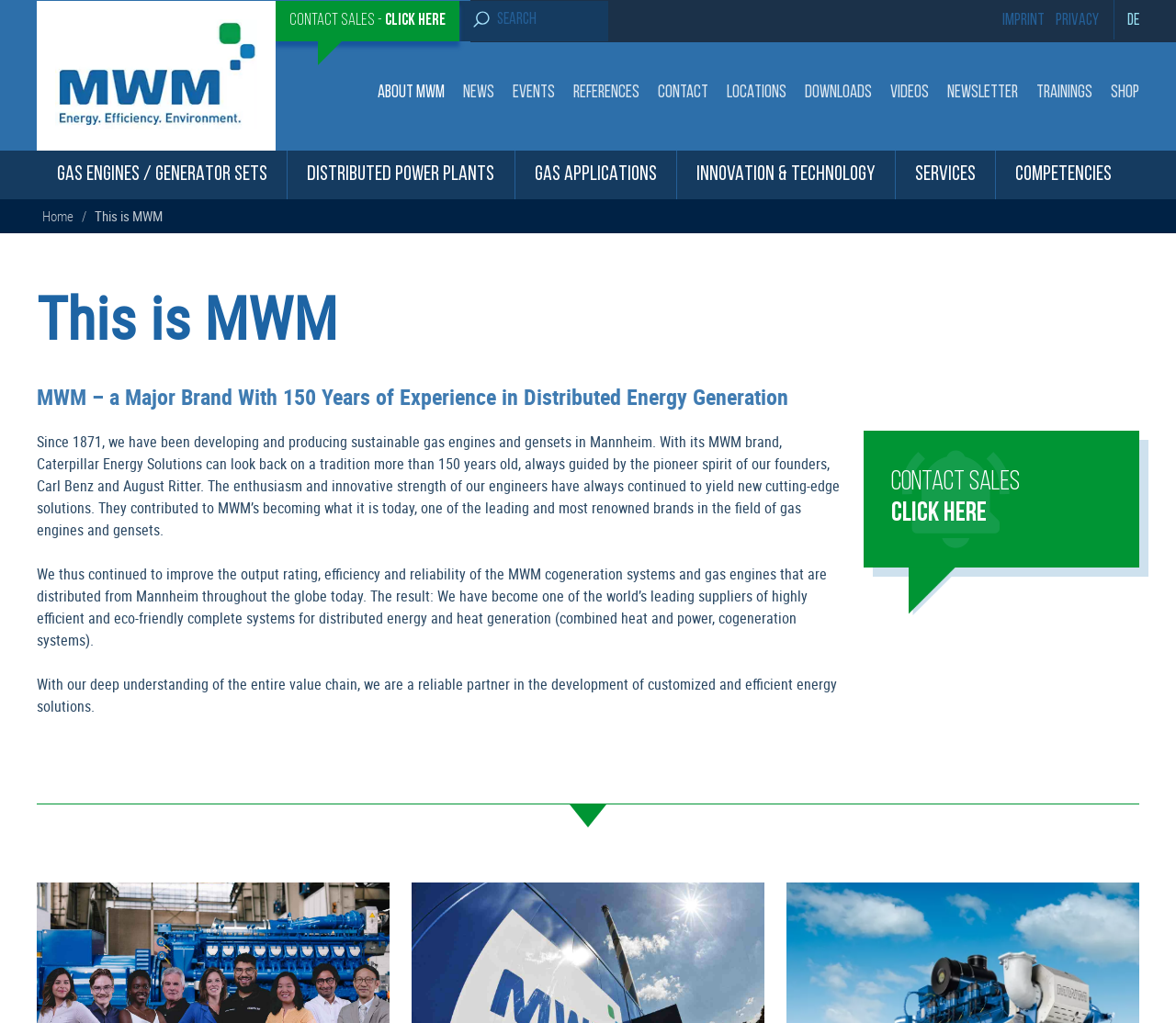Give a detailed account of the webpage, highlighting key information.

The webpage is about MWM, a major brand with almost 150 years of experience in distributed energy generation. At the top left, there is a link to the MWM homepage, accompanied by the MWM logo. Below this, there are several links to different sections of the website, including "ABOUT MWM", "NEWS", "EVENTS", and others.

To the right of these links, there are three more links: "Contact Sales - Click here", "Imprint", and "Privacy". A search bar is also located in this area, with a search icon and a text box.

Further down the page, there are several links to specific products and services, including "GAS ENGINES / GENERATOR SETS", "DISTRIBUTED POWER PLANTS", and "SERVICES".

The main content of the page is a brief history and description of MWM. The text explains that MWM has been developing and producing sustainable gas engines and gensets in Mannheim since 1871, and has become one of the leading and most renowned brands in the field. The text also highlights the company's commitment to innovation and efficiency, and its ability to provide customized and reliable energy solutions.

At the bottom of the page, there is another call to action to "CONTACT SALES CLICK HERE".